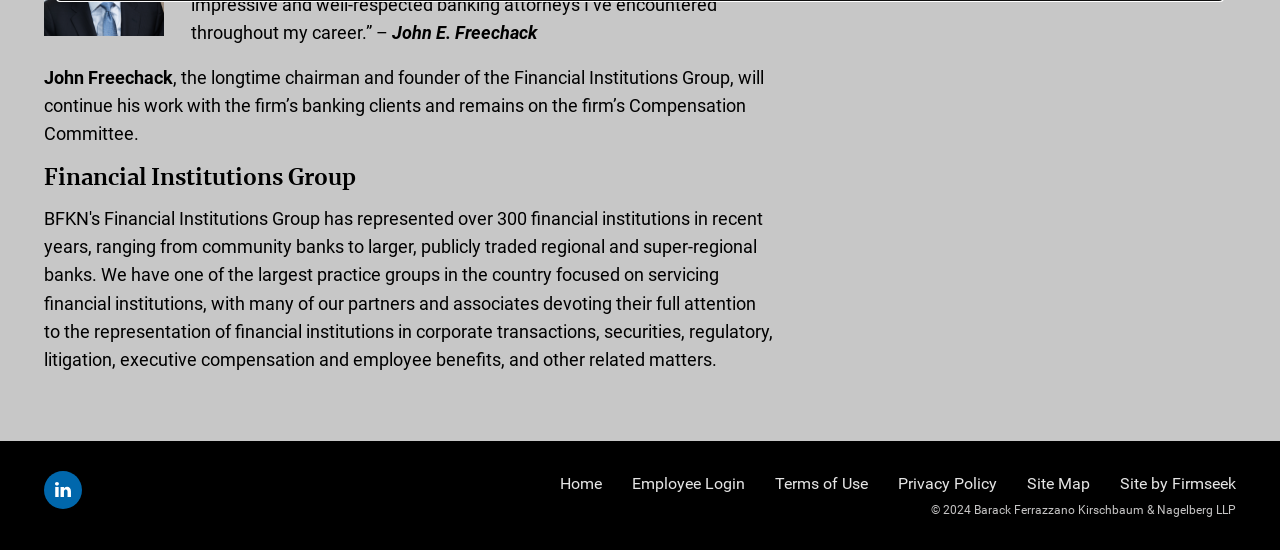What is John E. Freechack's role?
Please answer using one word or phrase, based on the screenshot.

Chairman and founder